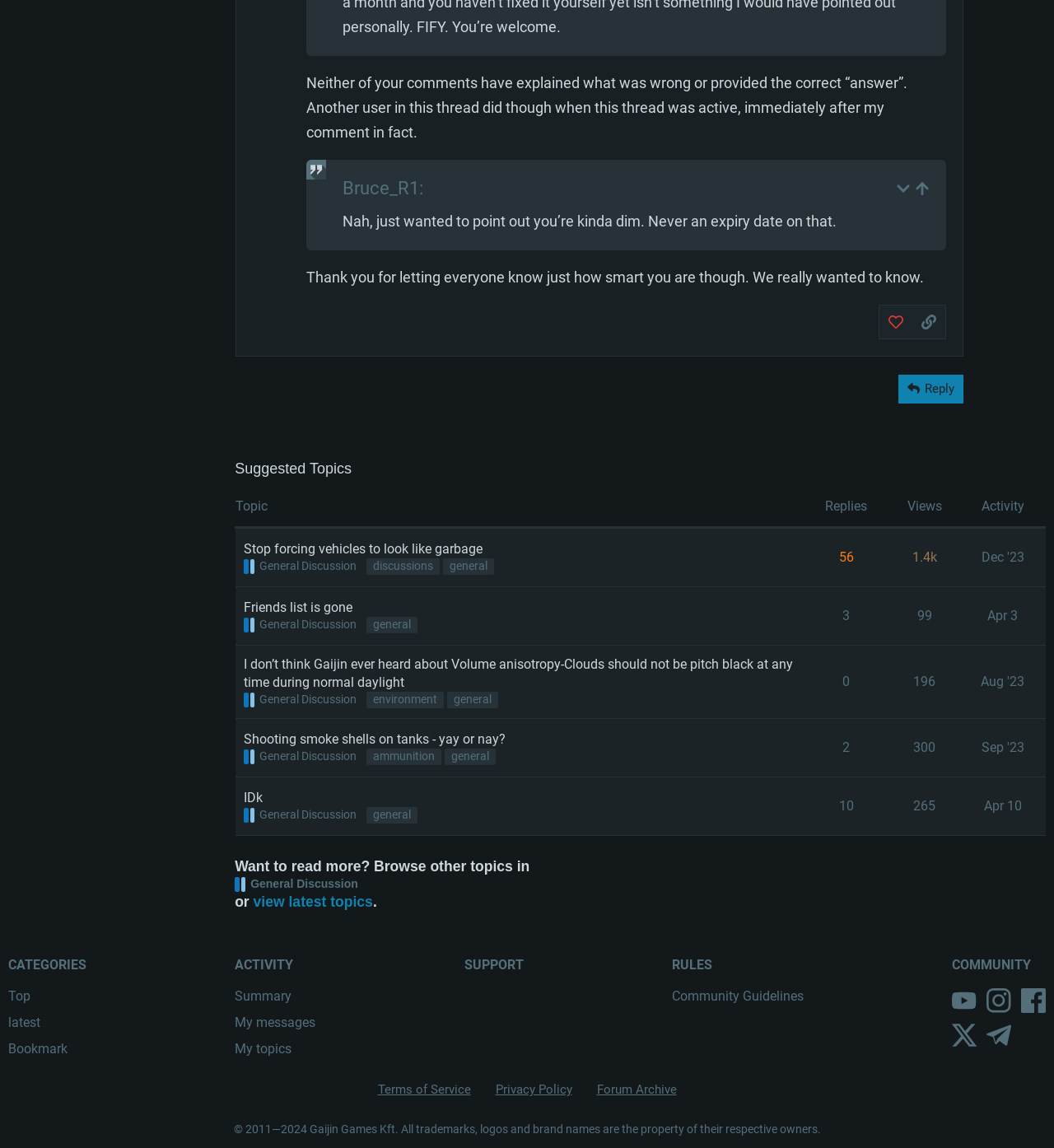Please provide a comprehensive answer to the question below using the information from the image: How many replies does the topic 'Stop forcing vehicles to look like garbage' have?

The number of replies can be found in the 'Suggested Topics' section, where it says 'This topic has 56 replies with an extremely high like to post ratio'.